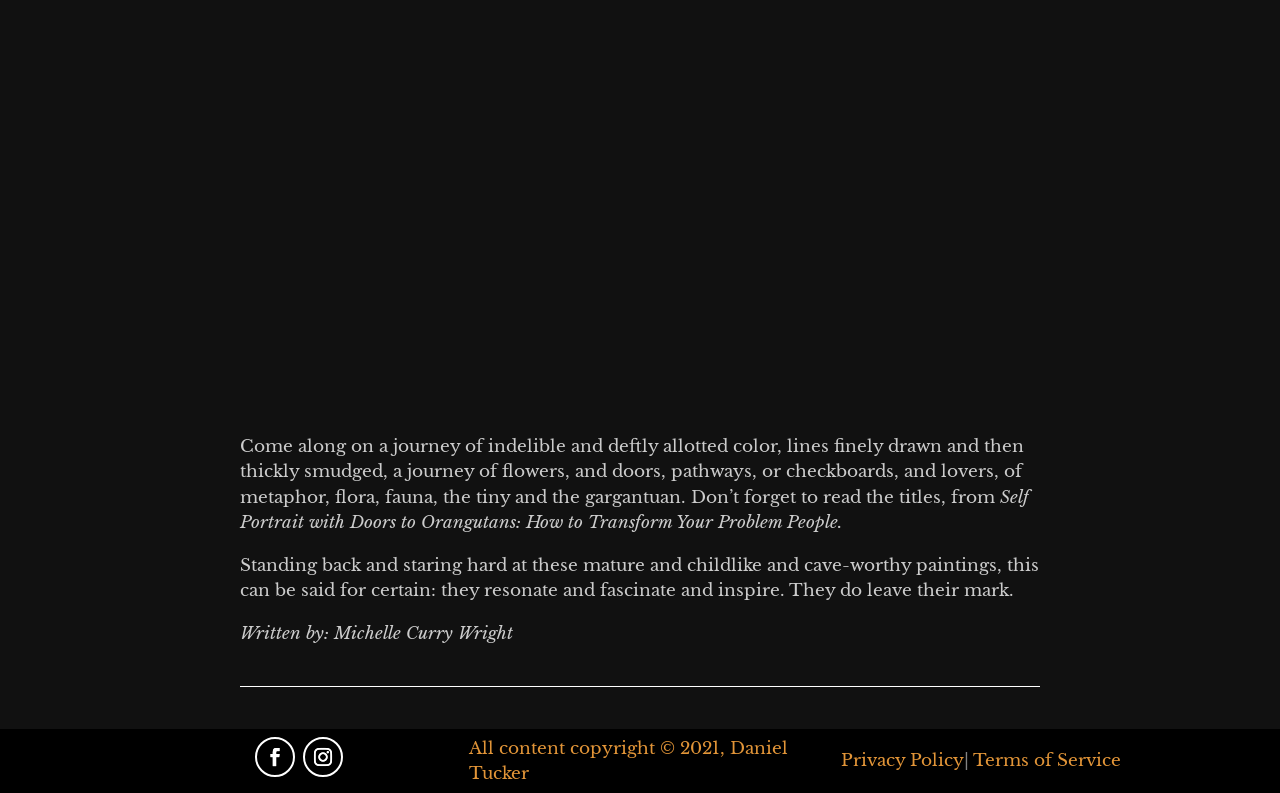Reply to the question below using a single word or brief phrase:
What is the last menu item at the bottom?

Terms of Service